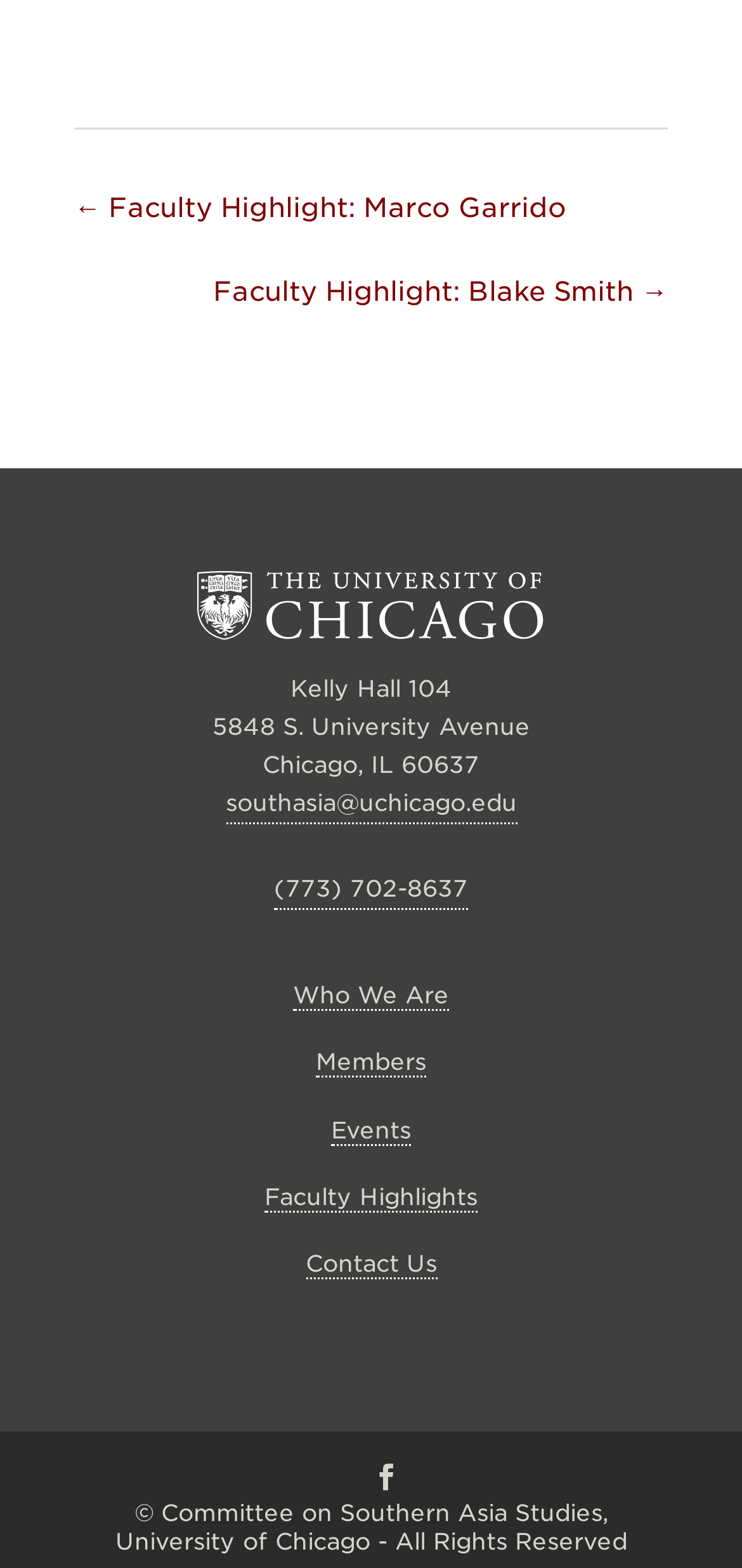Determine the bounding box for the UI element as described: "Facebook". The coordinates should be represented as four float numbers between 0 and 1, formatted as [left, top, right, bottom].

[0.503, 0.932, 0.549, 0.956]